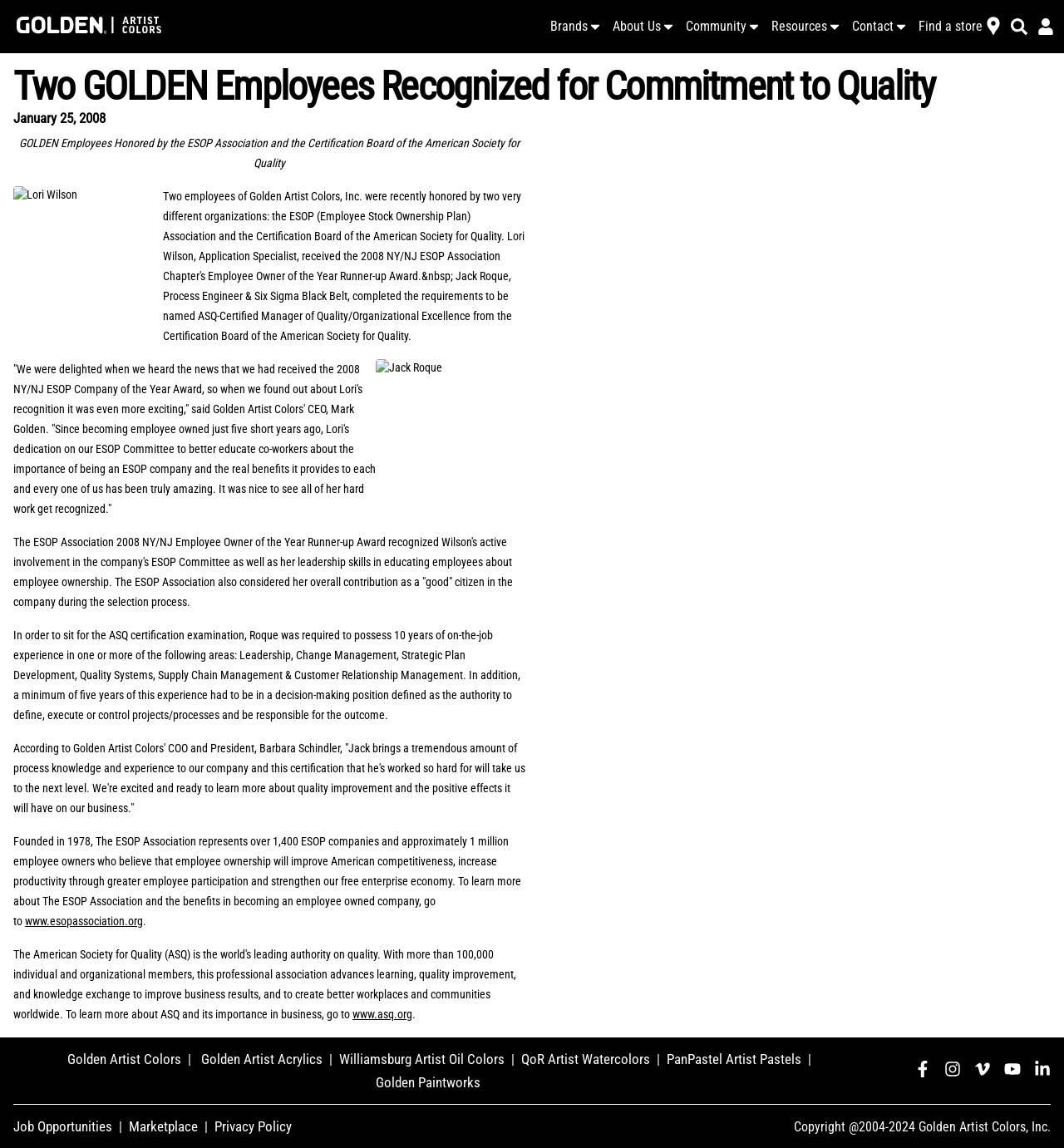Please provide a comprehensive answer to the question below using the information from the image: How many social media links are there?

At the bottom-right corner of the webpage, there are five social media links: Facebook, Instagram, Vimeo, Youtube, and Linkedin. These links are represented by their respective icons.